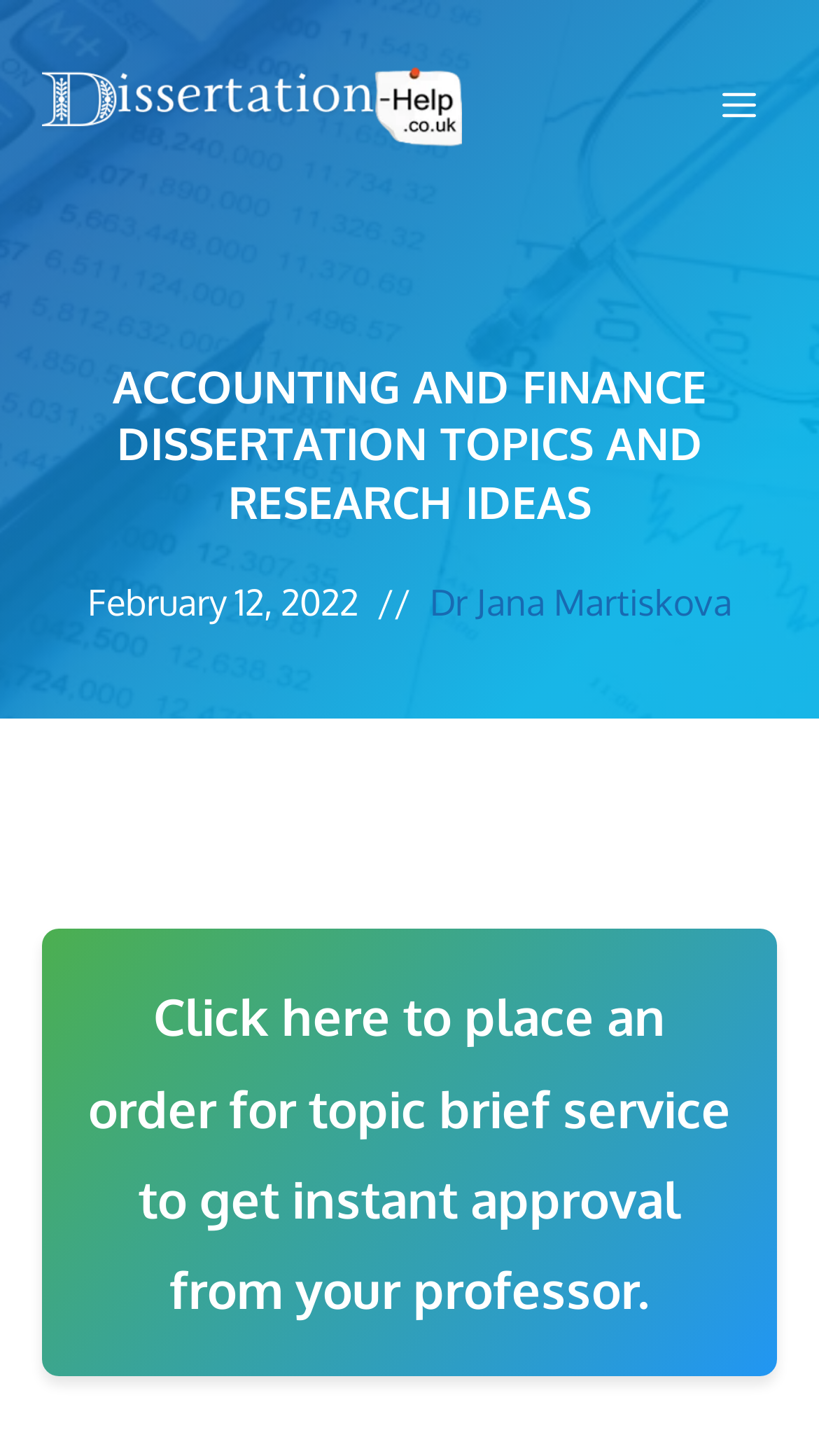Identify the bounding box for the UI element that is described as follows: "Menu".

[0.882, 0.014, 0.974, 0.13]